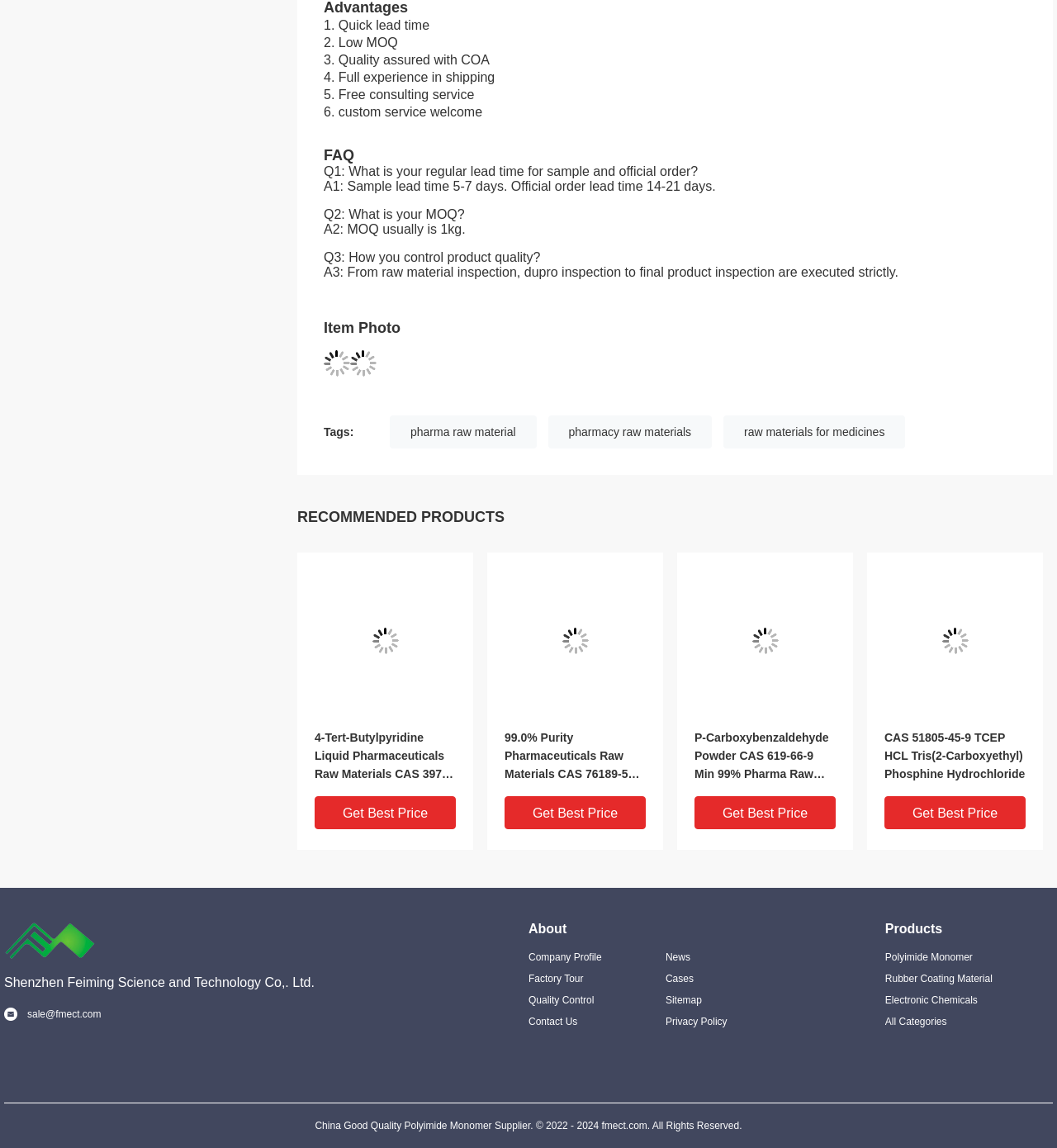How many recommended products are displayed on this page?
Using the information from the image, provide a comprehensive answer to the question.

There are 5 recommended products displayed on this page, each with a product description, image, and 'Get Best Price' button.